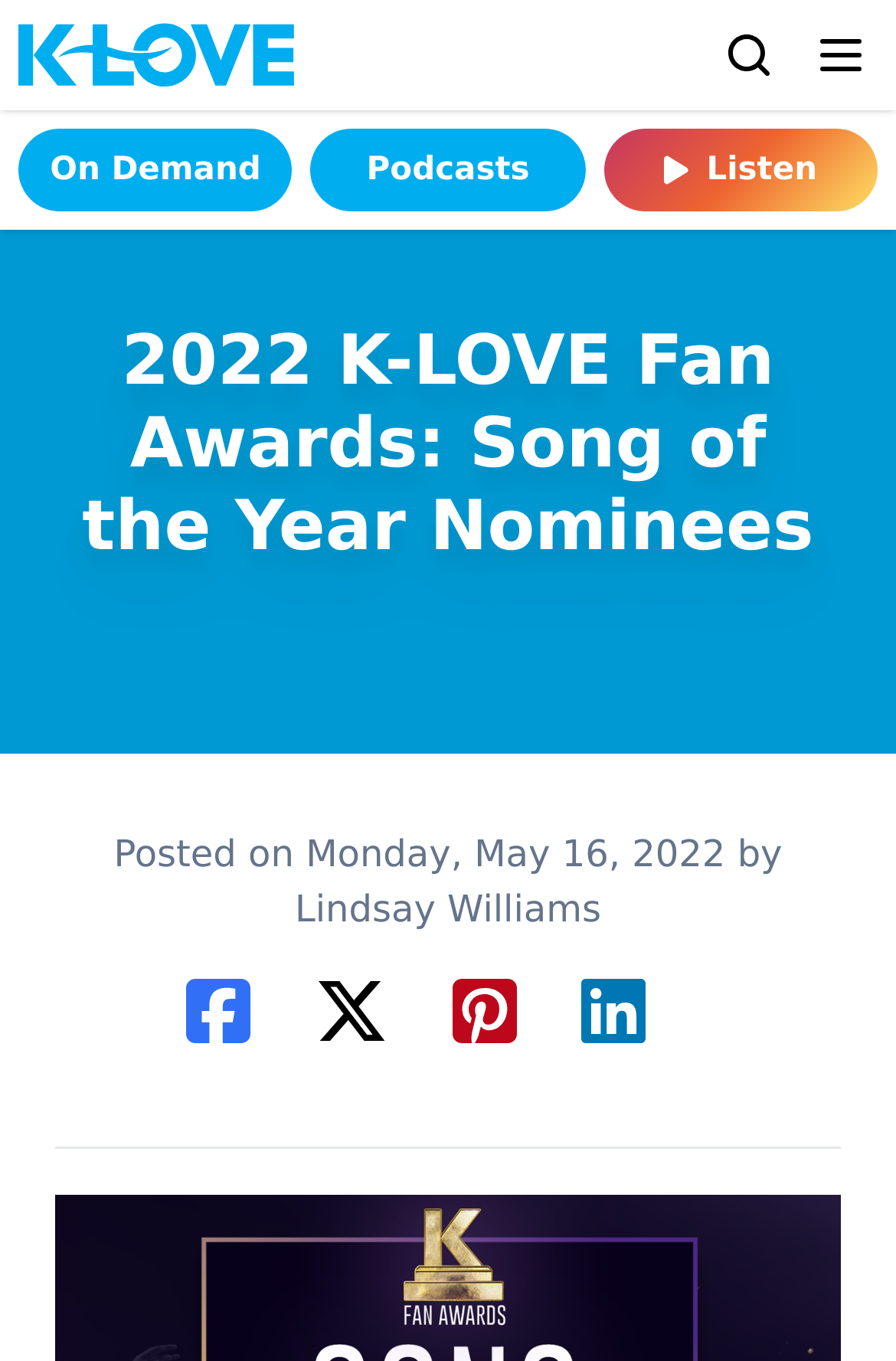How many links are there in the main menu?
Based on the screenshot, provide a one-word or short-phrase response.

3